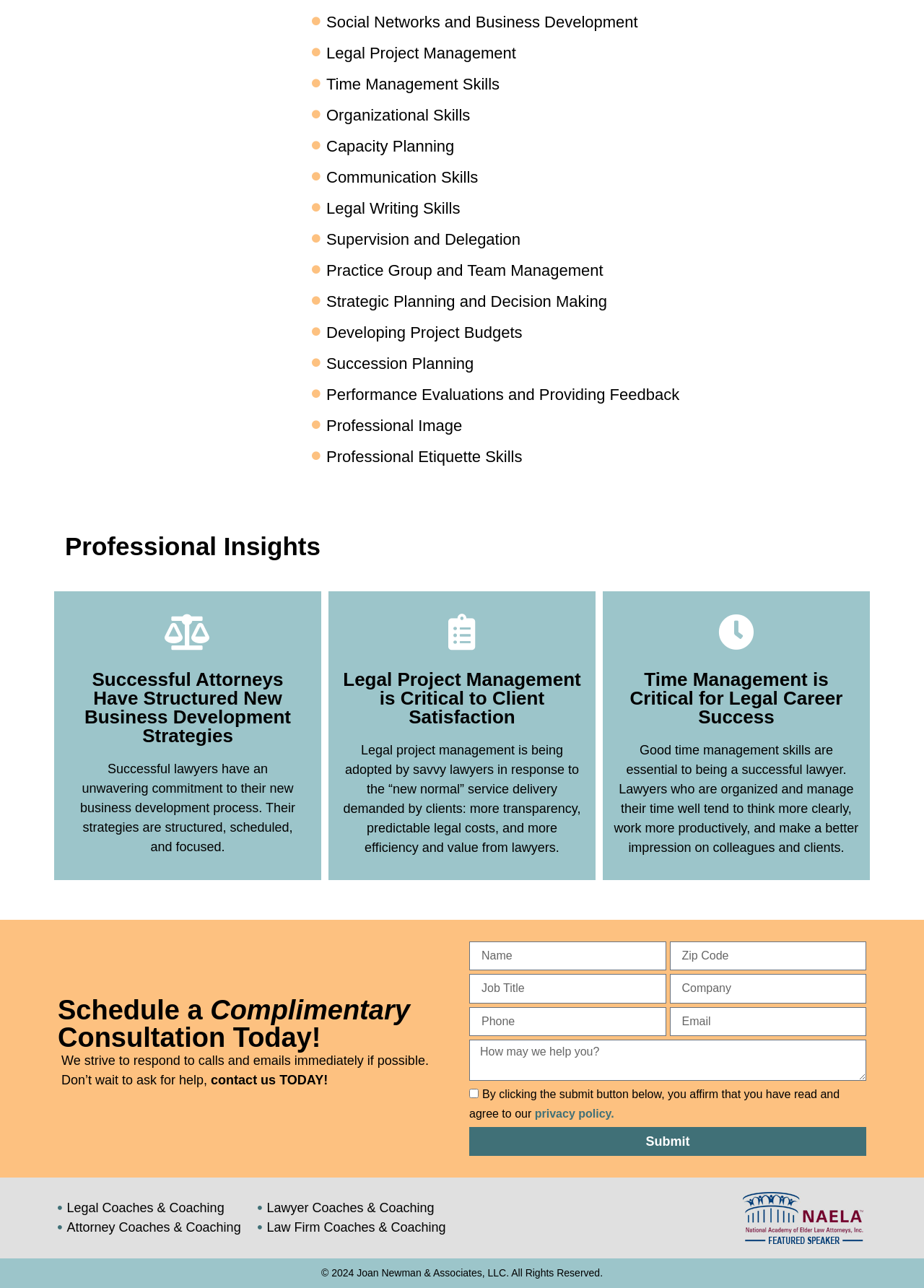Please identify the coordinates of the bounding box that should be clicked to fulfill this instruction: "Enter your name in the input field".

[0.508, 0.731, 0.721, 0.753]